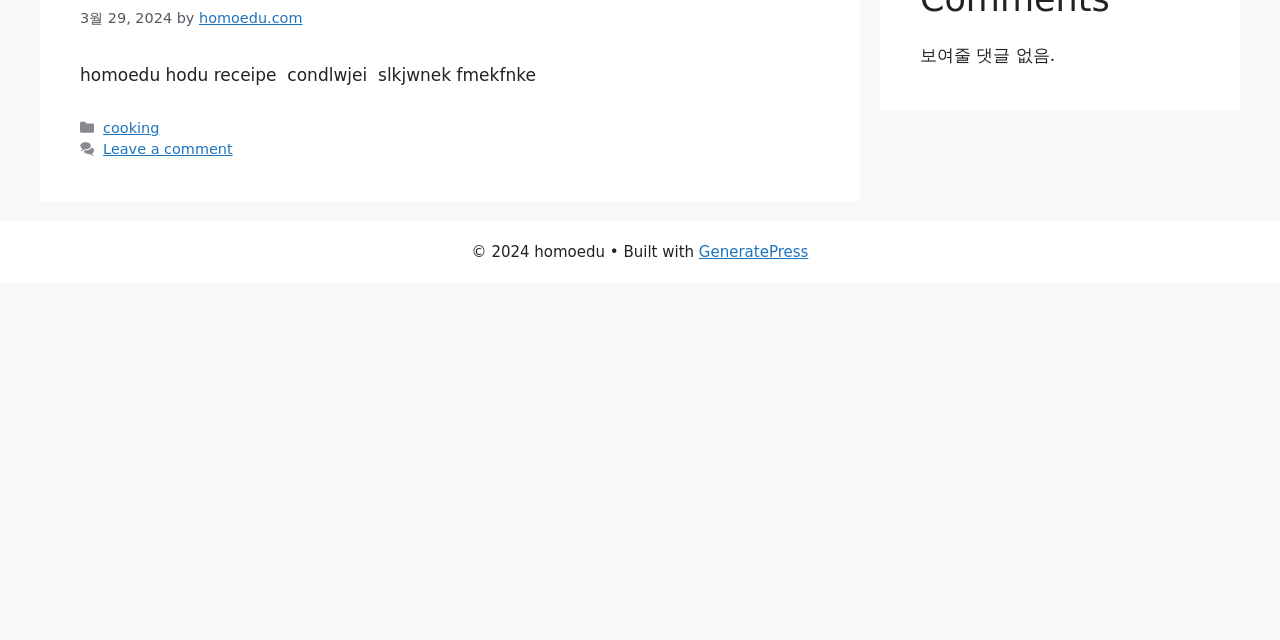Locate the UI element that matches the description Leave a comment in the webpage screenshot. Return the bounding box coordinates in the format (top-left x, top-left y, bottom-right x, bottom-right y), with values ranging from 0 to 1.

[0.081, 0.221, 0.182, 0.246]